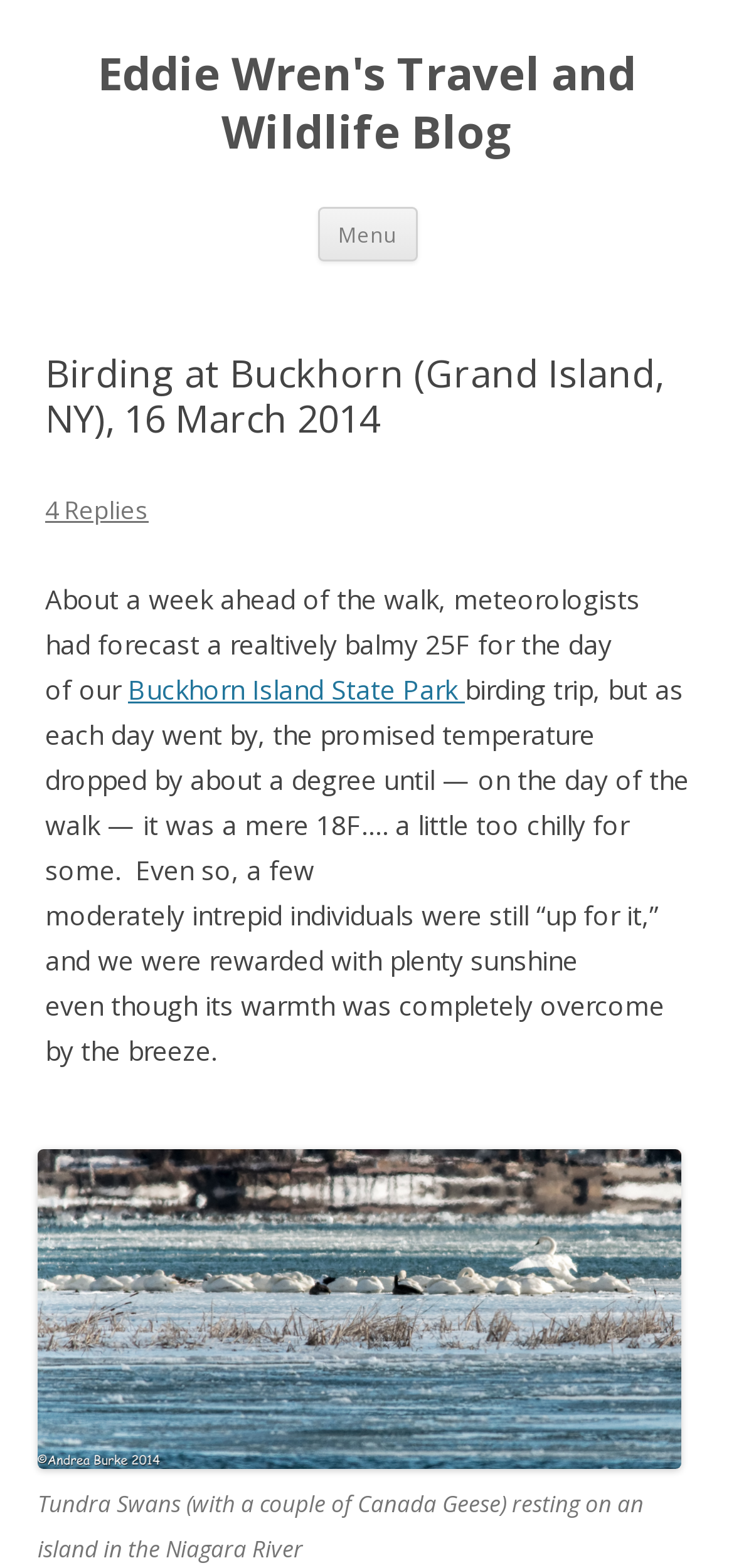Based on the element description Menu, identify the bounding box coordinates for the UI element. The coordinates should be in the format (top-left x, top-left y, bottom-right x, bottom-right y) and within the 0 to 1 range.

[0.432, 0.132, 0.568, 0.167]